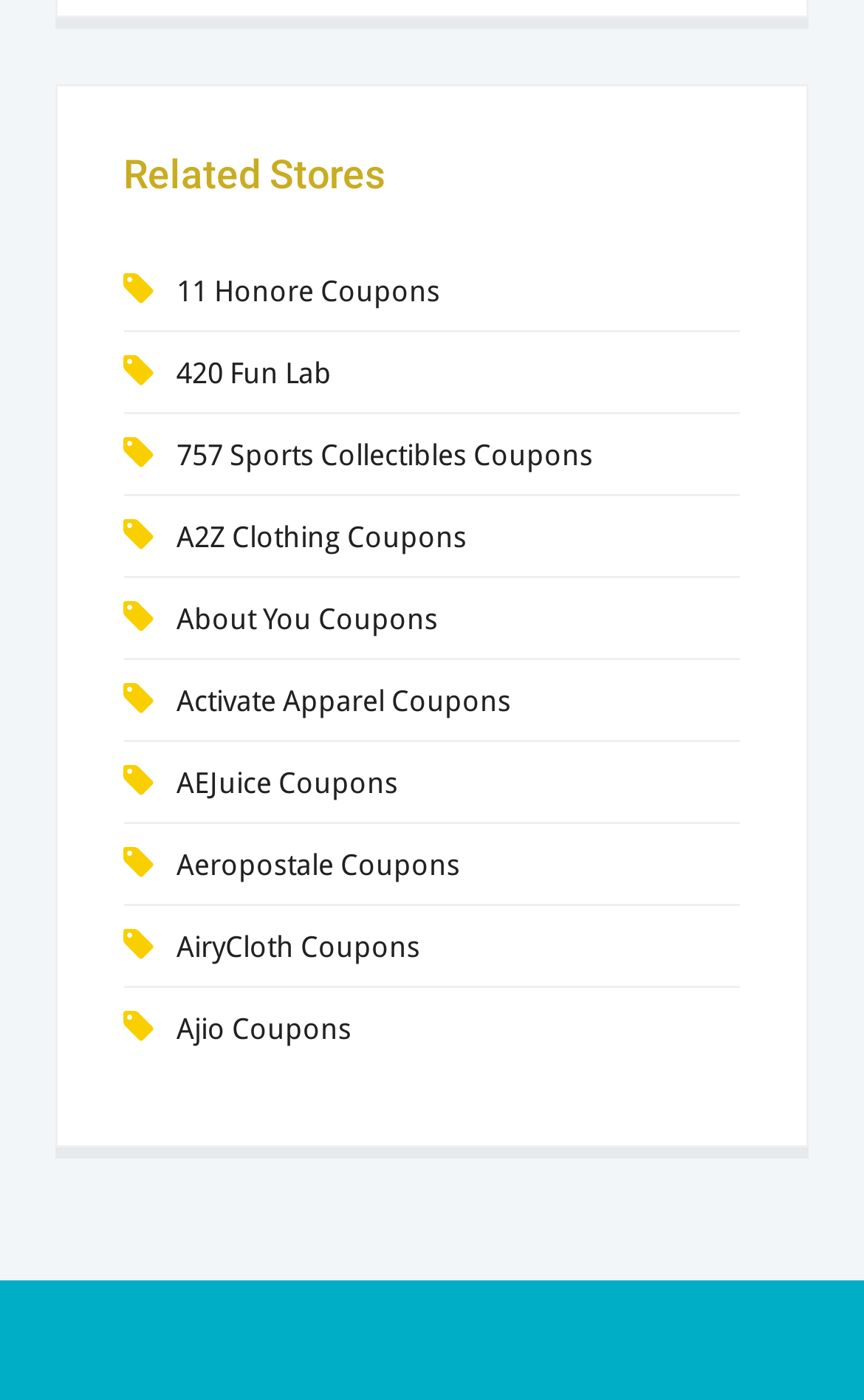What is the first store listed?
Please provide a detailed and comprehensive answer to the question.

I looked at the first link under the 'Related Stores' heading, and it says '11 Honore Coupons', so the first store listed is 11 Honore.